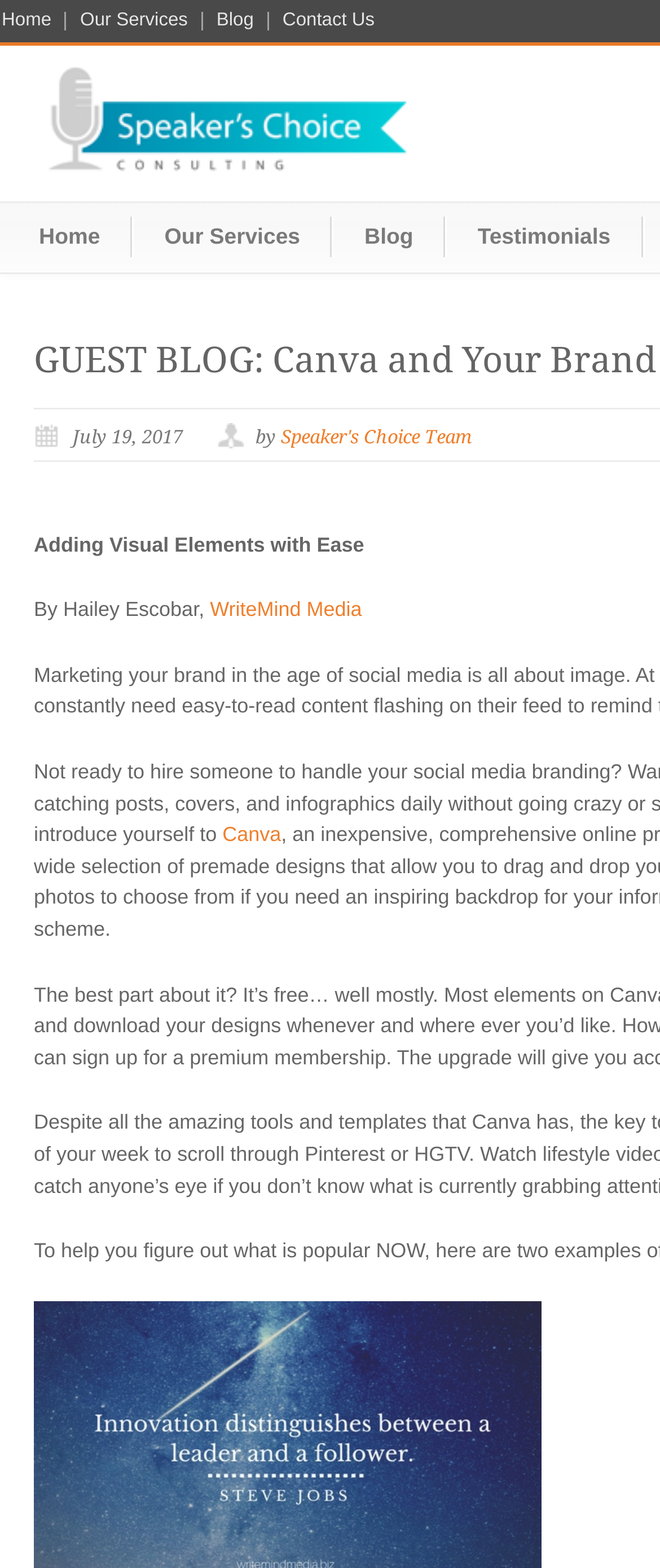Extract the bounding box for the UI element that matches this description: "Testimonials".

[0.675, 0.138, 0.974, 0.164]